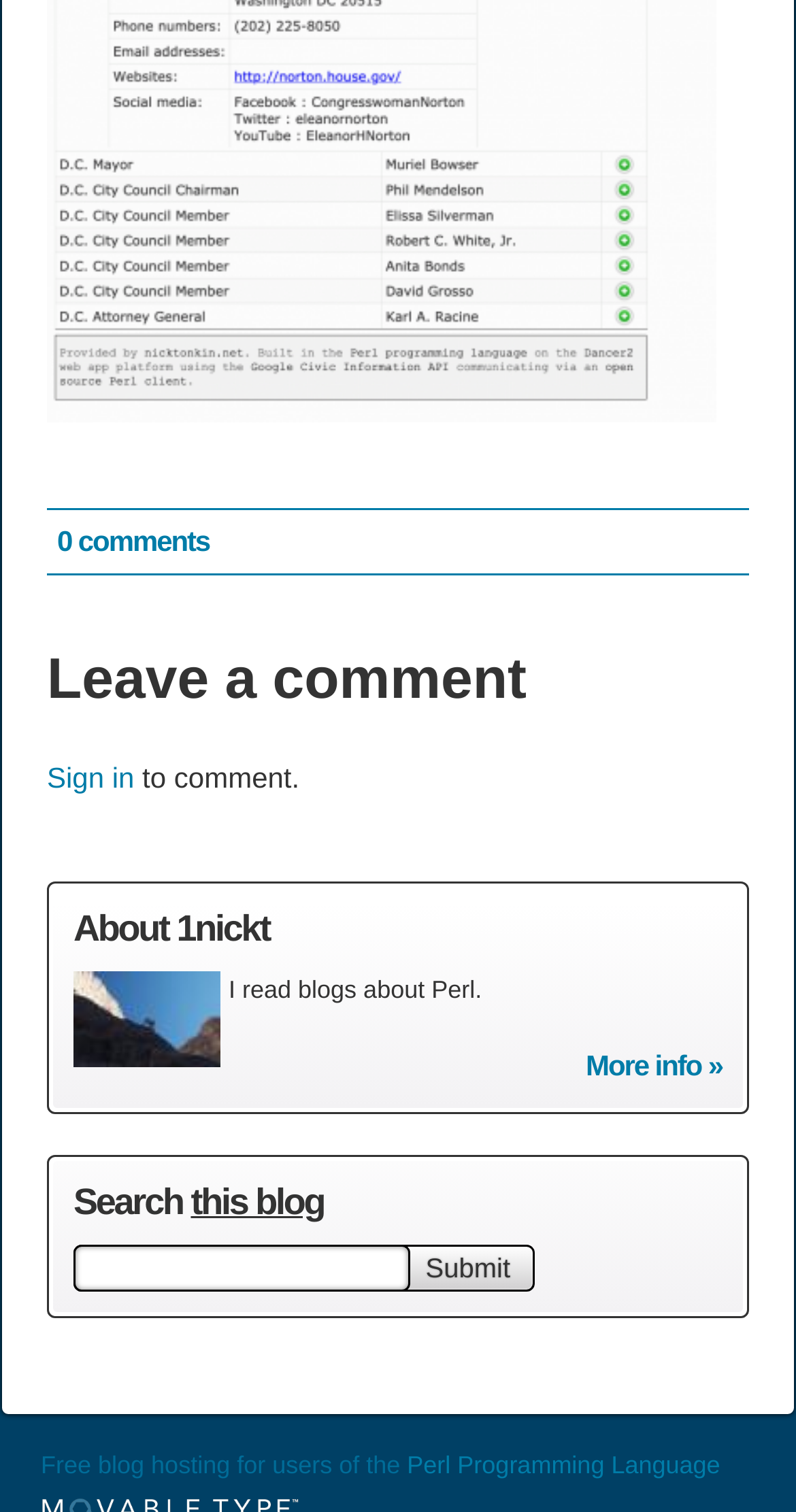Determine the bounding box of the UI element mentioned here: "Sign in". The coordinates must be in the format [left, top, right, bottom] with values ranging from 0 to 1.

[0.059, 0.503, 0.169, 0.525]